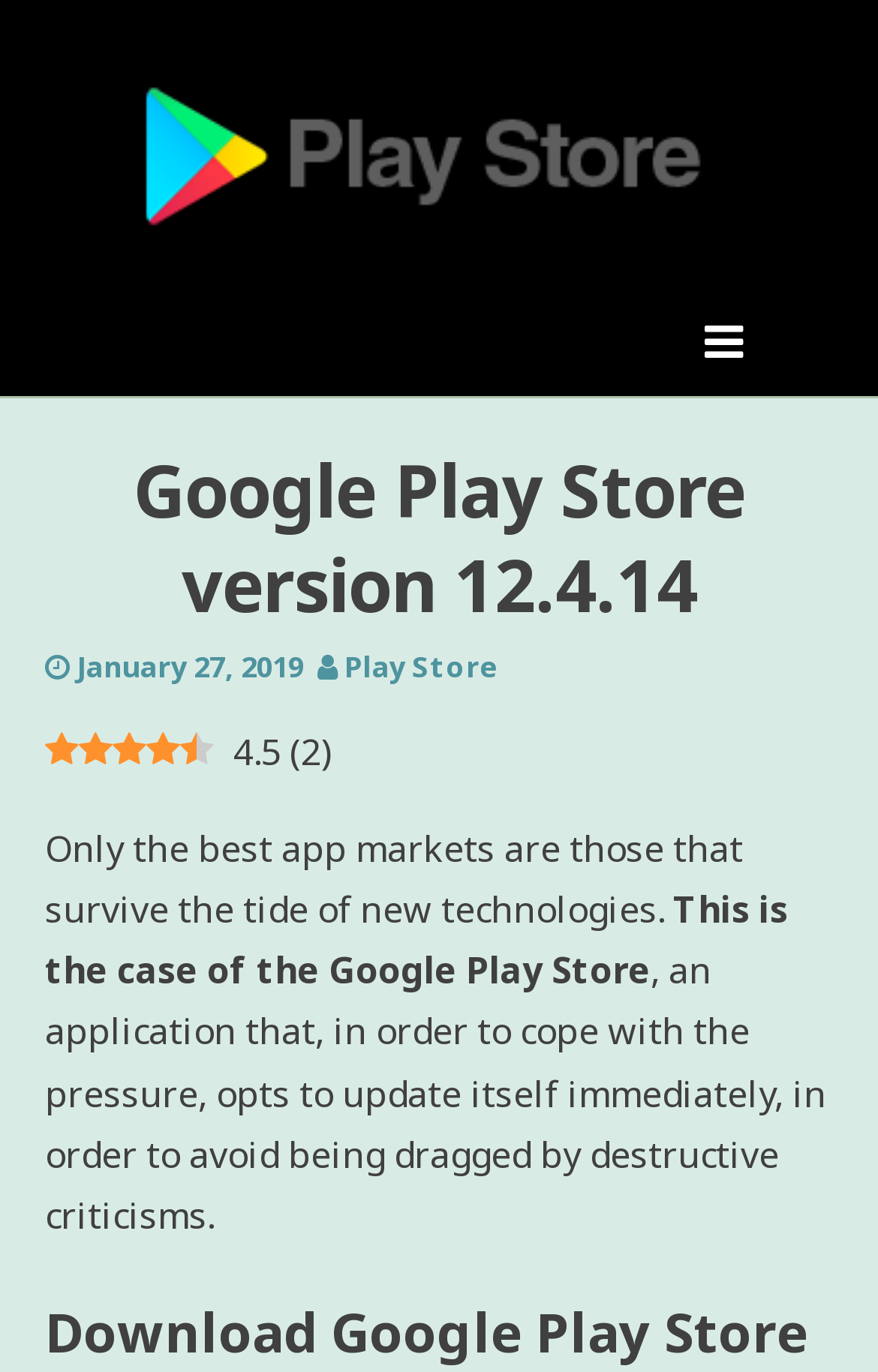Use a single word or phrase to answer this question: 
How many reviews are there for the Google Play Store?

2